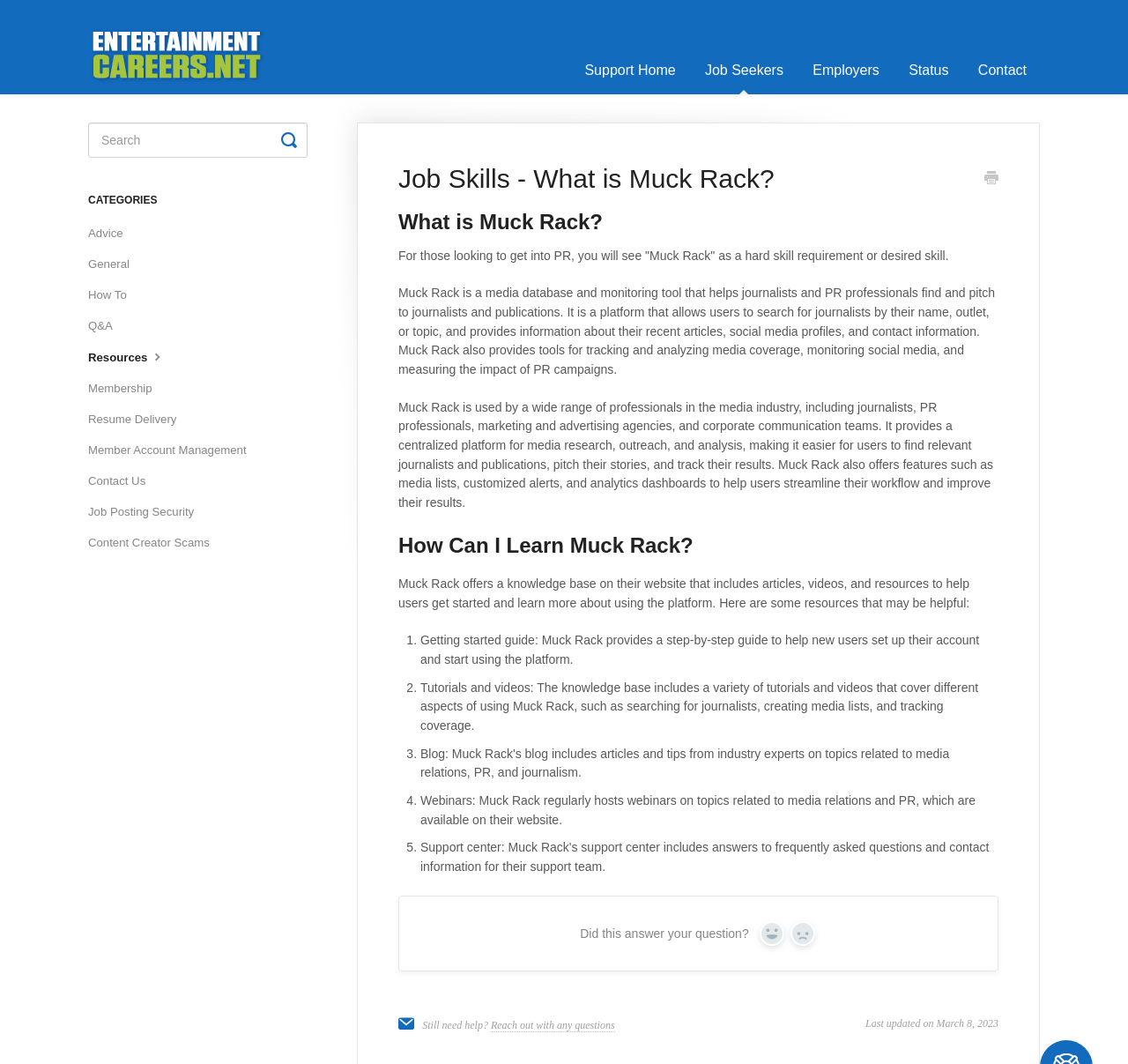Can you determine the bounding box coordinates of the area that needs to be clicked to fulfill the following instruction: "Search for a topic"?

[0.078, 0.115, 0.273, 0.148]